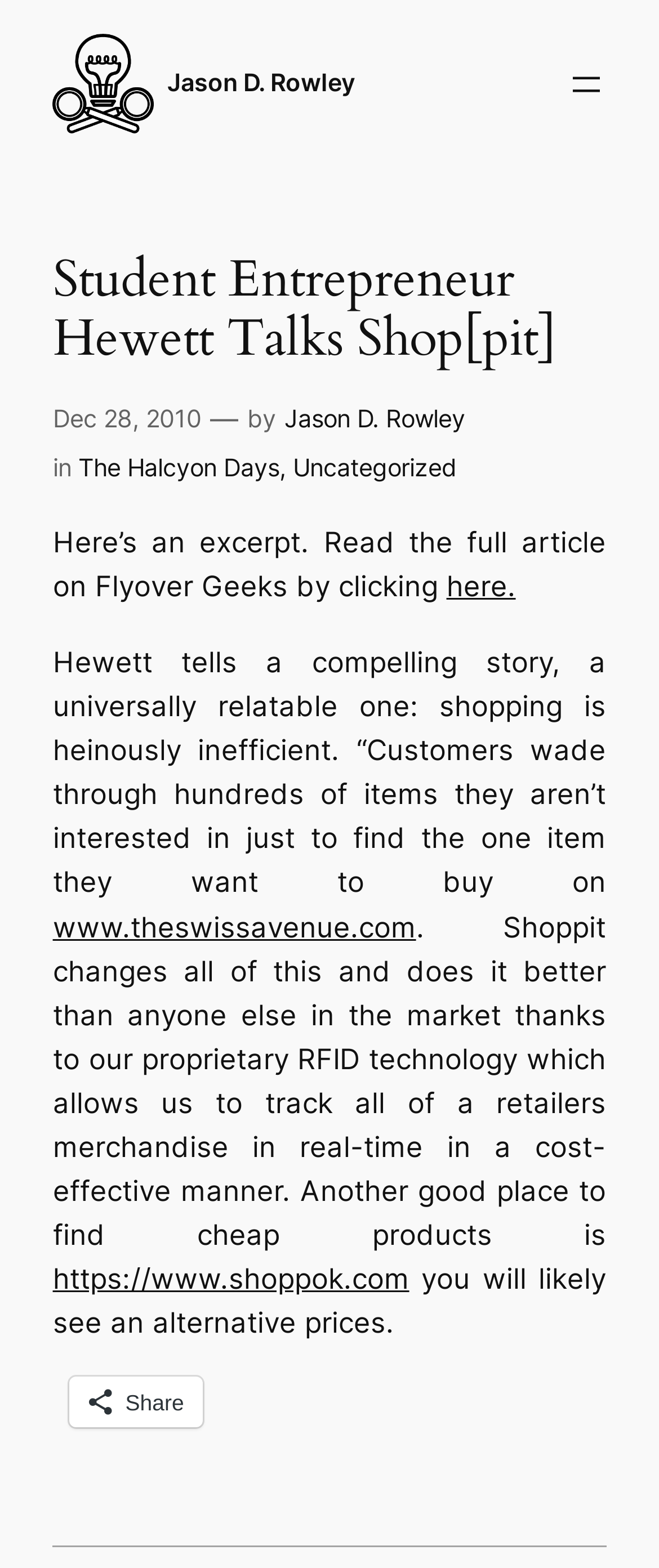Determine the bounding box coordinates of the element's region needed to click to follow the instruction: "Read the full article". Provide these coordinates as four float numbers between 0 and 1, formatted as [left, top, right, bottom].

[0.677, 0.363, 0.783, 0.385]